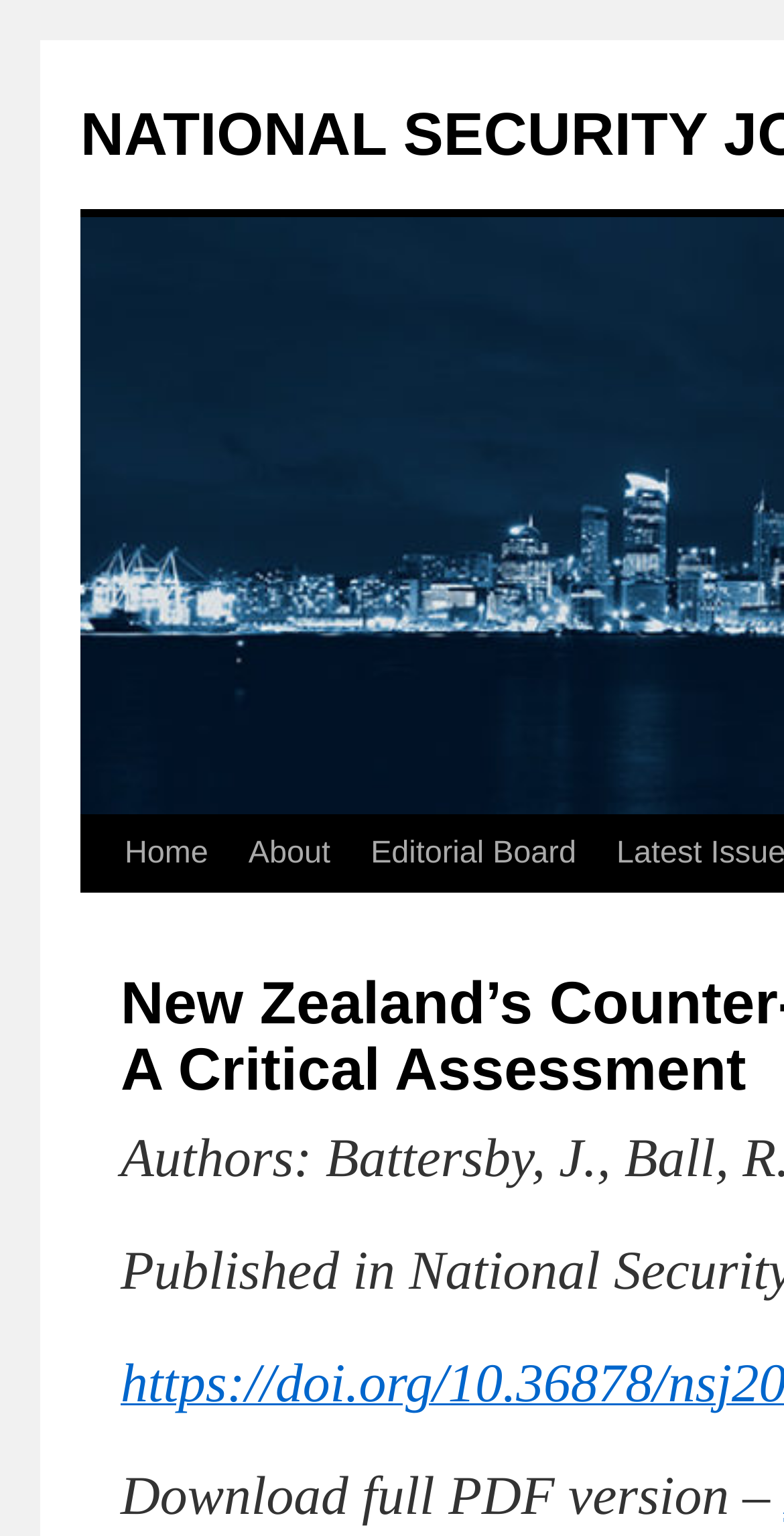Please identify the primary heading on the webpage and return its text.

New Zealand’s Counter-terrorism Strategy: A Critical Assessment